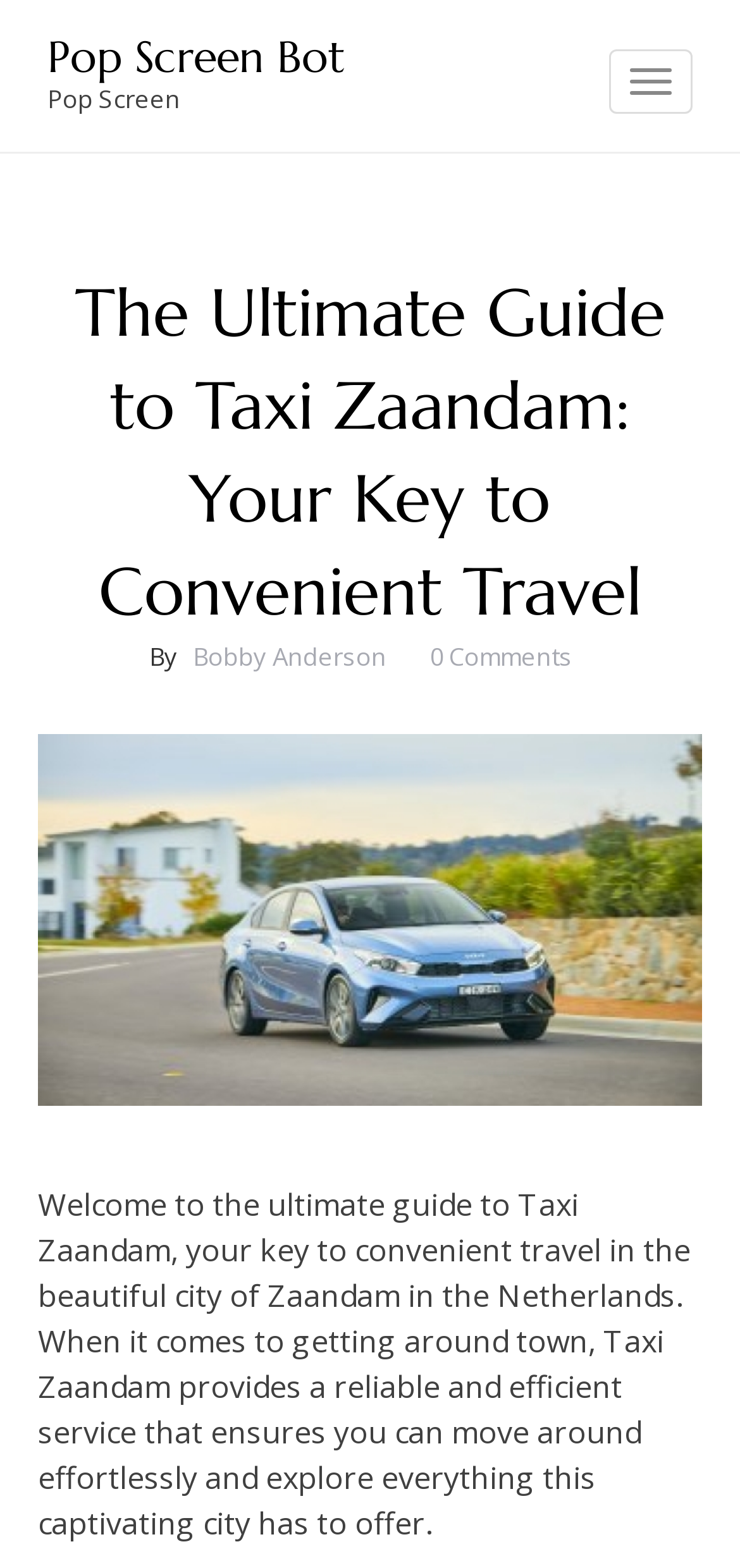Who is the author of the webpage?
Please provide a single word or phrase as the answer based on the screenshot.

Bobby Anderson